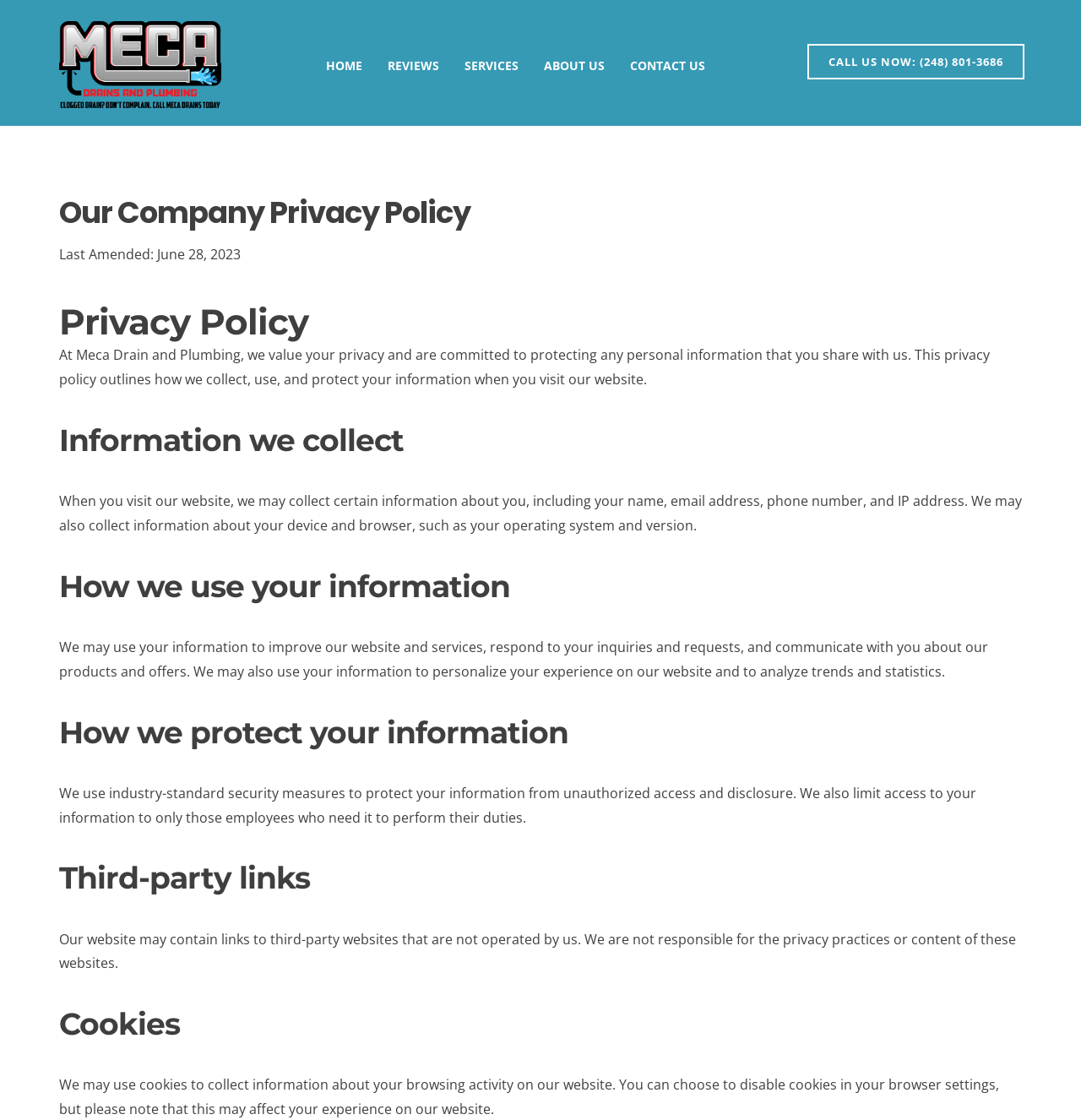Answer the question with a single word or phrase: 
When was the privacy policy last amended?

June 28, 2023